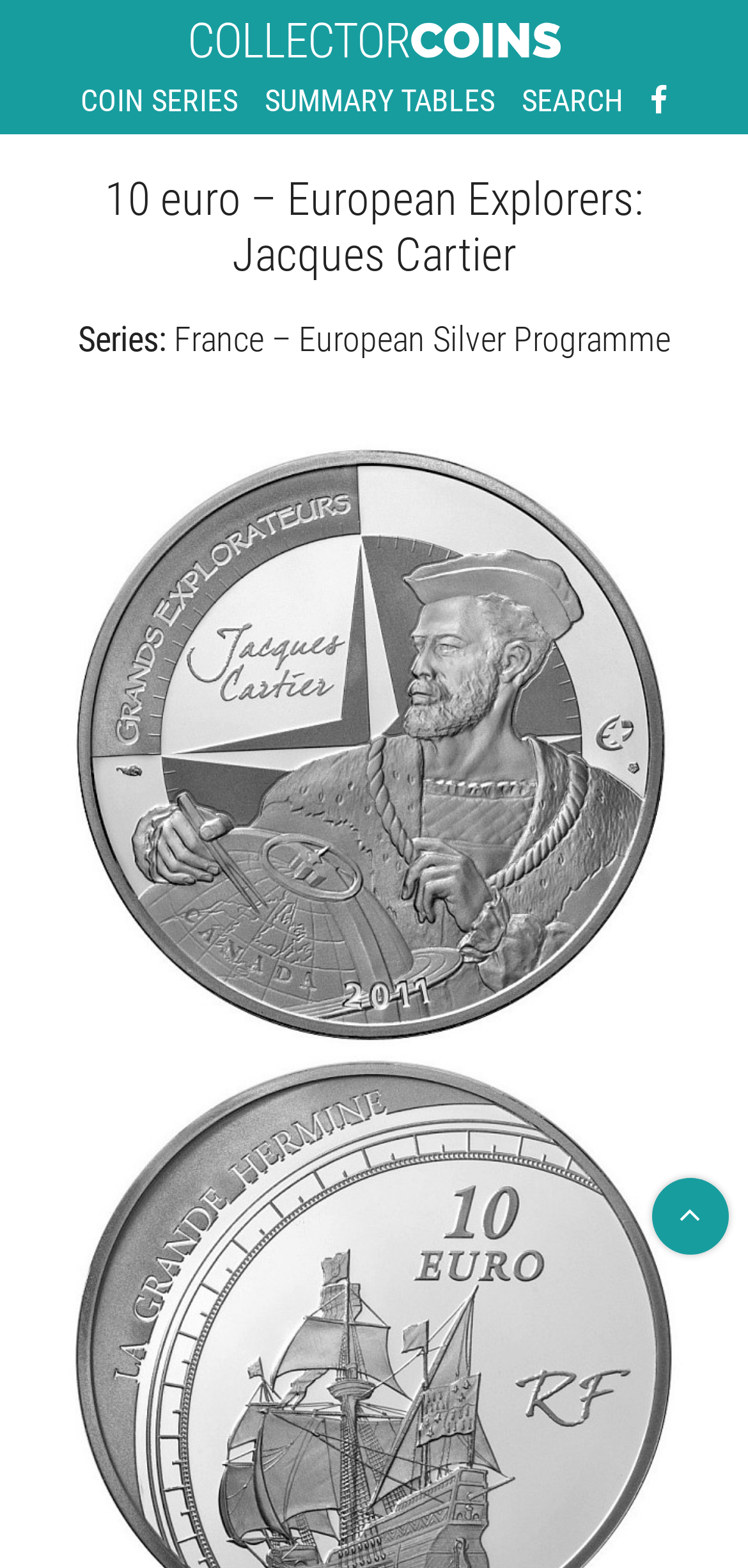What is the symbol of the last link in the top section?
Using the screenshot, give a one-word or short phrase answer.

